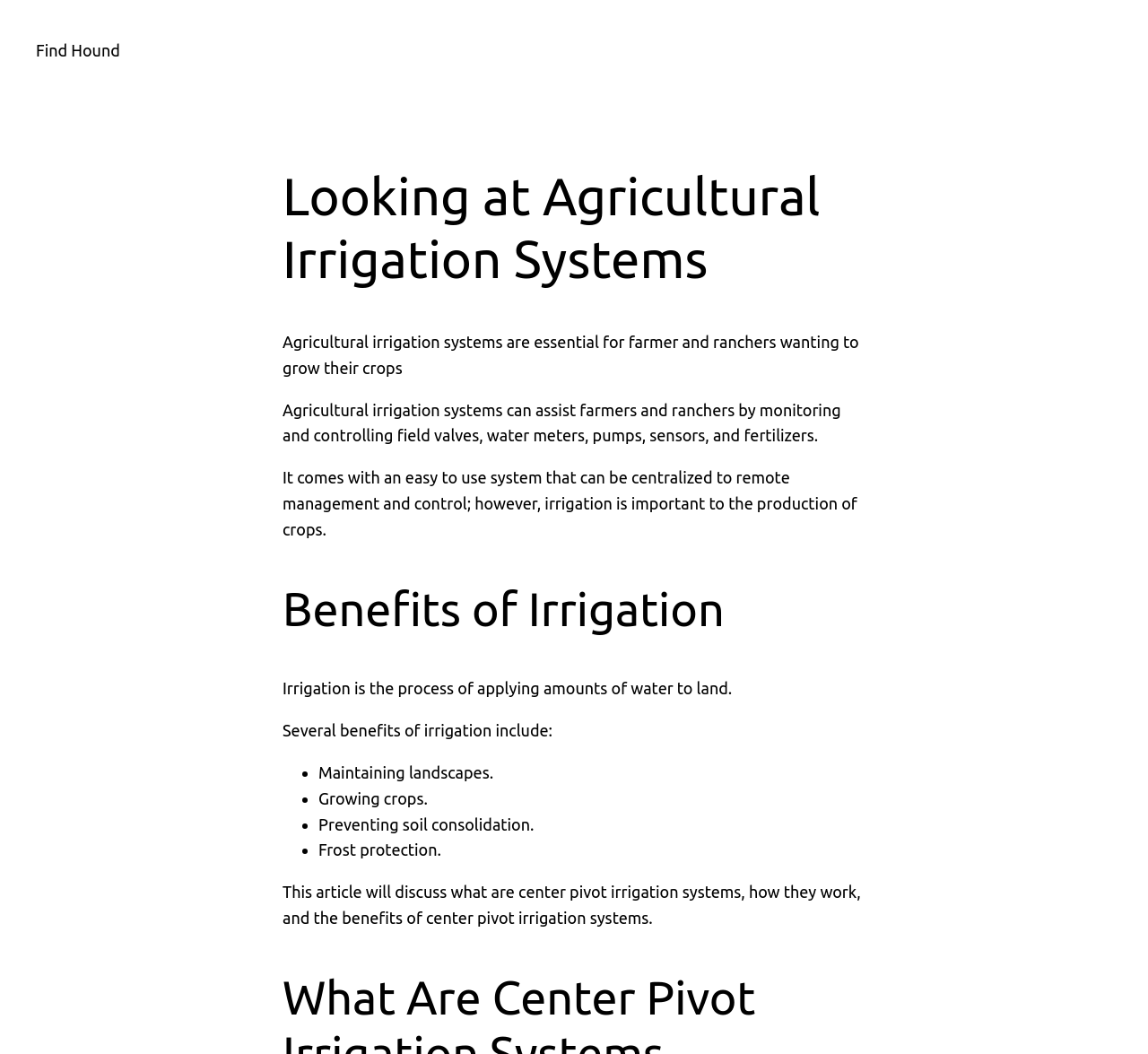From the image, can you give a detailed response to the question below:
Can agricultural irrigation systems be controlled remotely?

According to the webpage, agricultural irrigation systems come with an easy to use system that can be centralized to remote management and control.